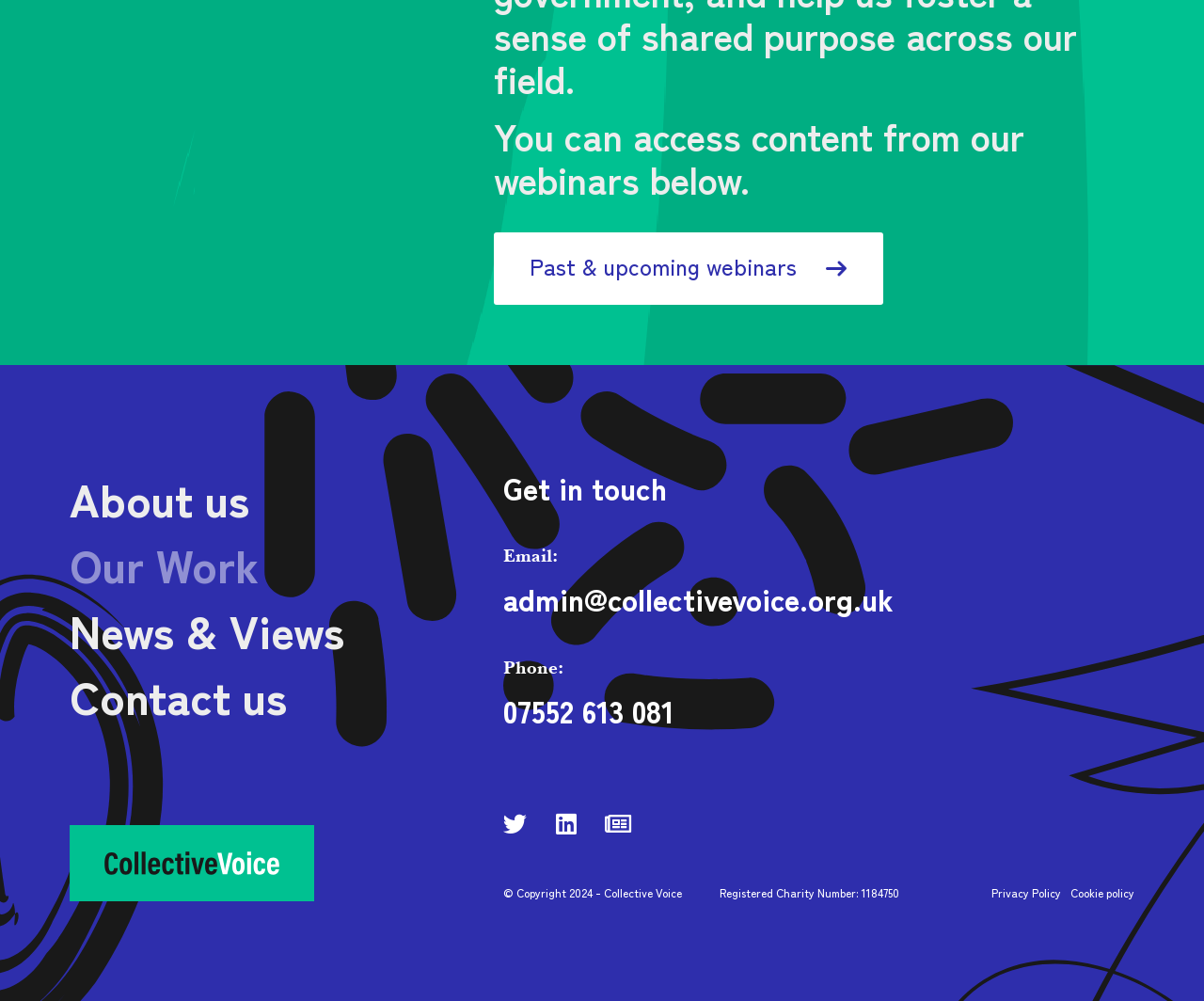Identify the bounding box coordinates of the clickable region required to complete the instruction: "Follow the organization on Twitter". The coordinates should be given as four float numbers within the range of 0 and 1, i.e., [left, top, right, bottom].

[0.418, 0.811, 0.437, 0.834]